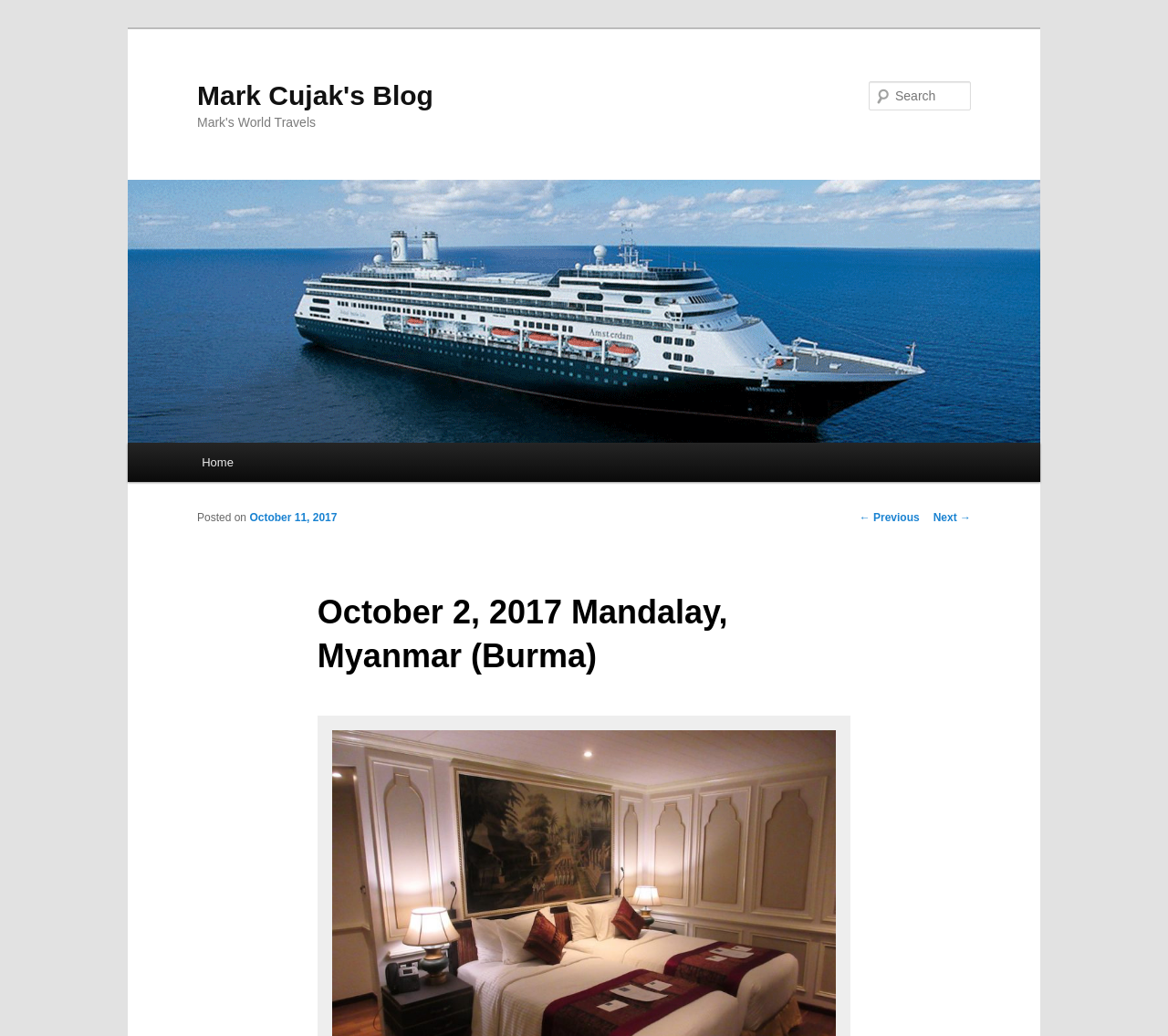Offer a meticulous caption that includes all visible features of the webpage.

The webpage is a blog post titled "October 2, 2017 Mandalay, Myanmar (Burma)" by Mark Cujak. At the top left of the page, there is a link to skip to the primary content. Below it, there is a heading with the blog title "Mark Cujak's Blog" and a link to the blog. Next to it, there is another heading "Mark's World Travels". 

On the top right, there is a search bar with a label "Search" and a textbox to input search queries. Below the search bar, there is a main menu with a link to the "Home" page. 

The main content of the blog post is located in the middle of the page, with a heading that matches the title of the blog post. The post is dated "October 2, 2017" and has a link to the next post, "October 11, 2017", at the bottom. There is also a navigation menu at the bottom with links to the previous and next posts.

There is an image on the page, likely a logo or avatar, located at the top right, which is also a link to the blog. The overall structure of the page is divided into sections, with clear headings and concise text, making it easy to navigate.